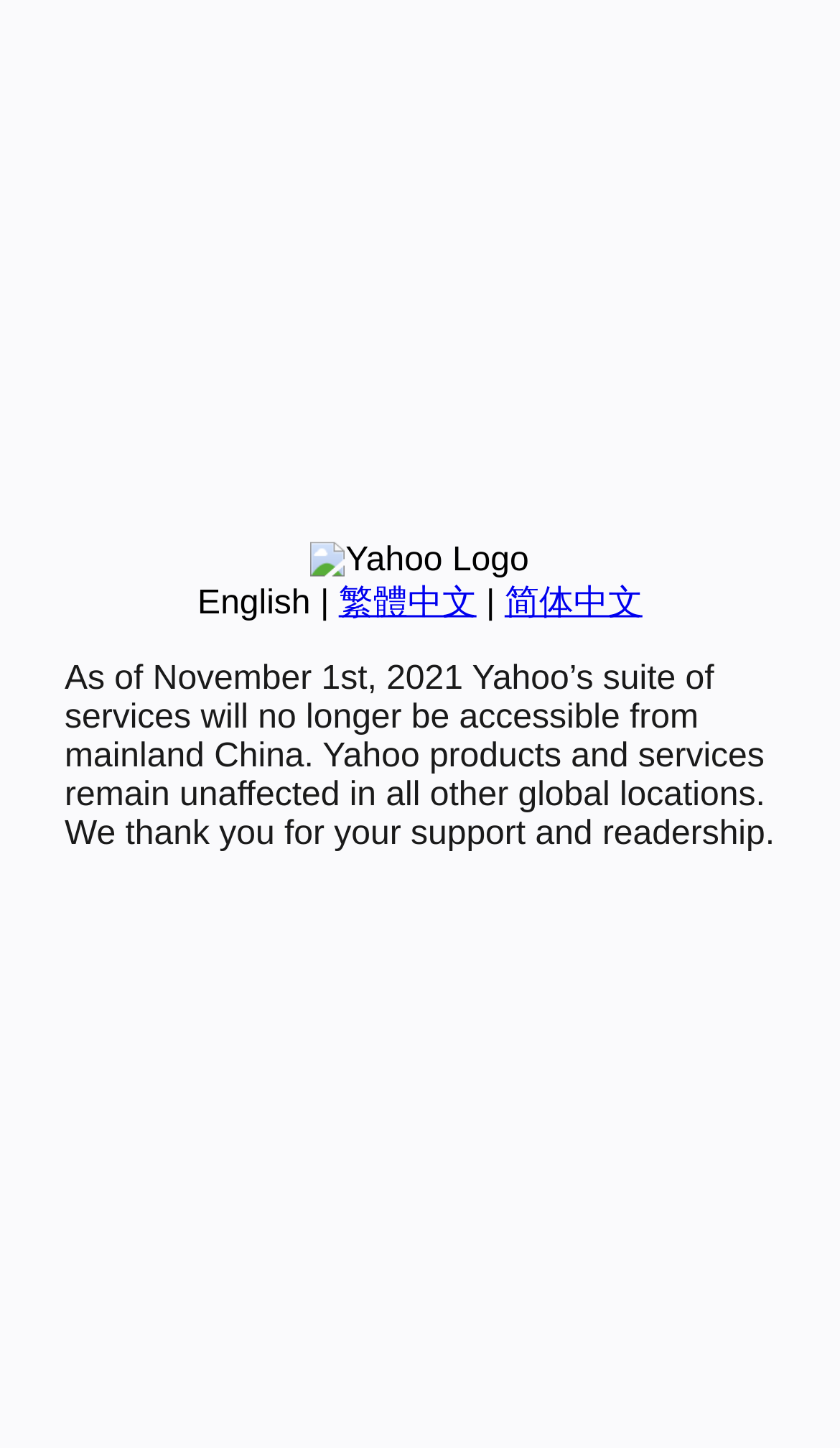Determine the bounding box coordinates of the UI element described by: "English".

[0.235, 0.404, 0.37, 0.429]